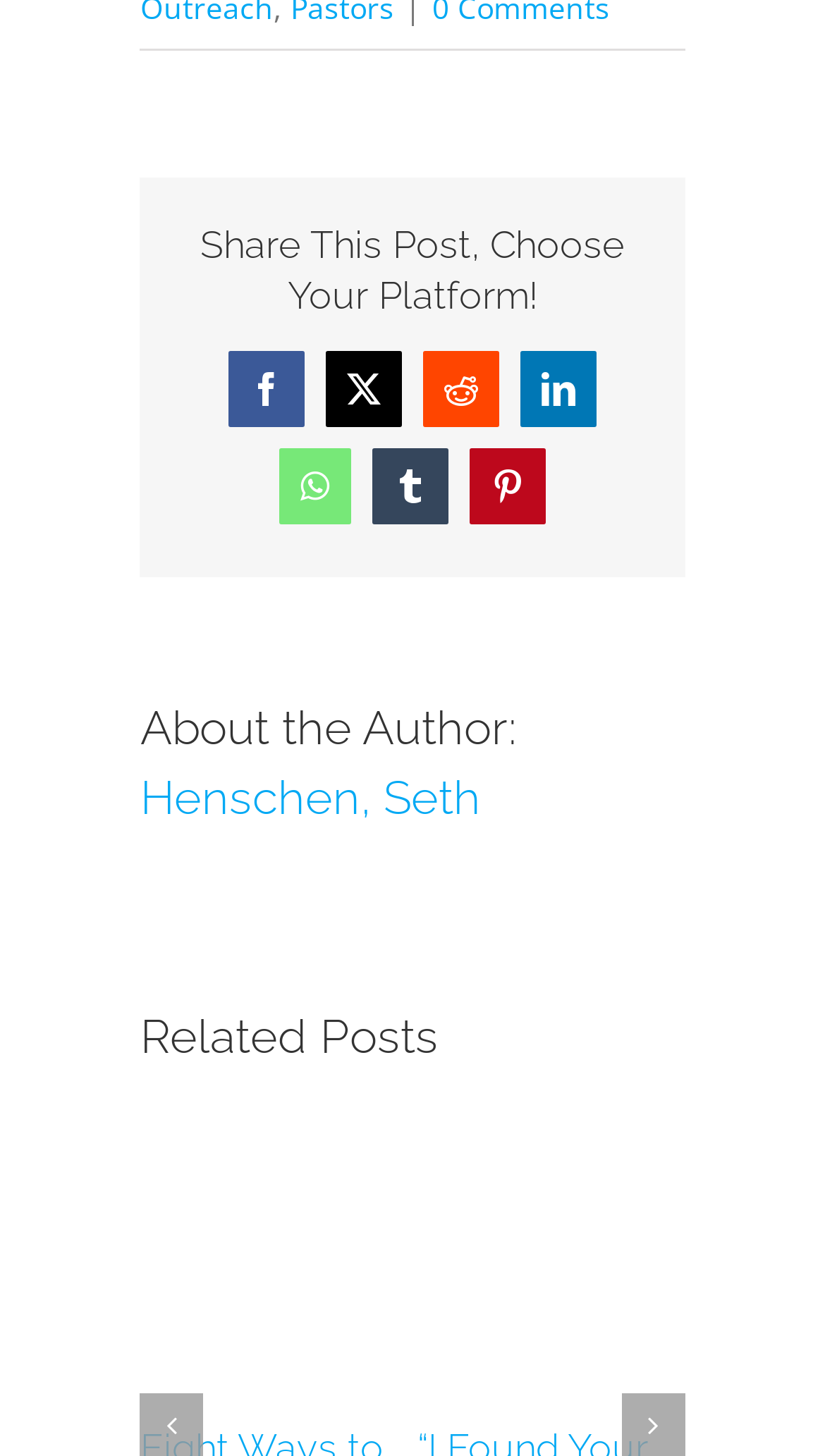Determine the bounding box coordinates of the clickable element to complete this instruction: "View author profile". Provide the coordinates in the format of four float numbers between 0 and 1, [left, top, right, bottom].

[0.17, 0.528, 0.583, 0.566]